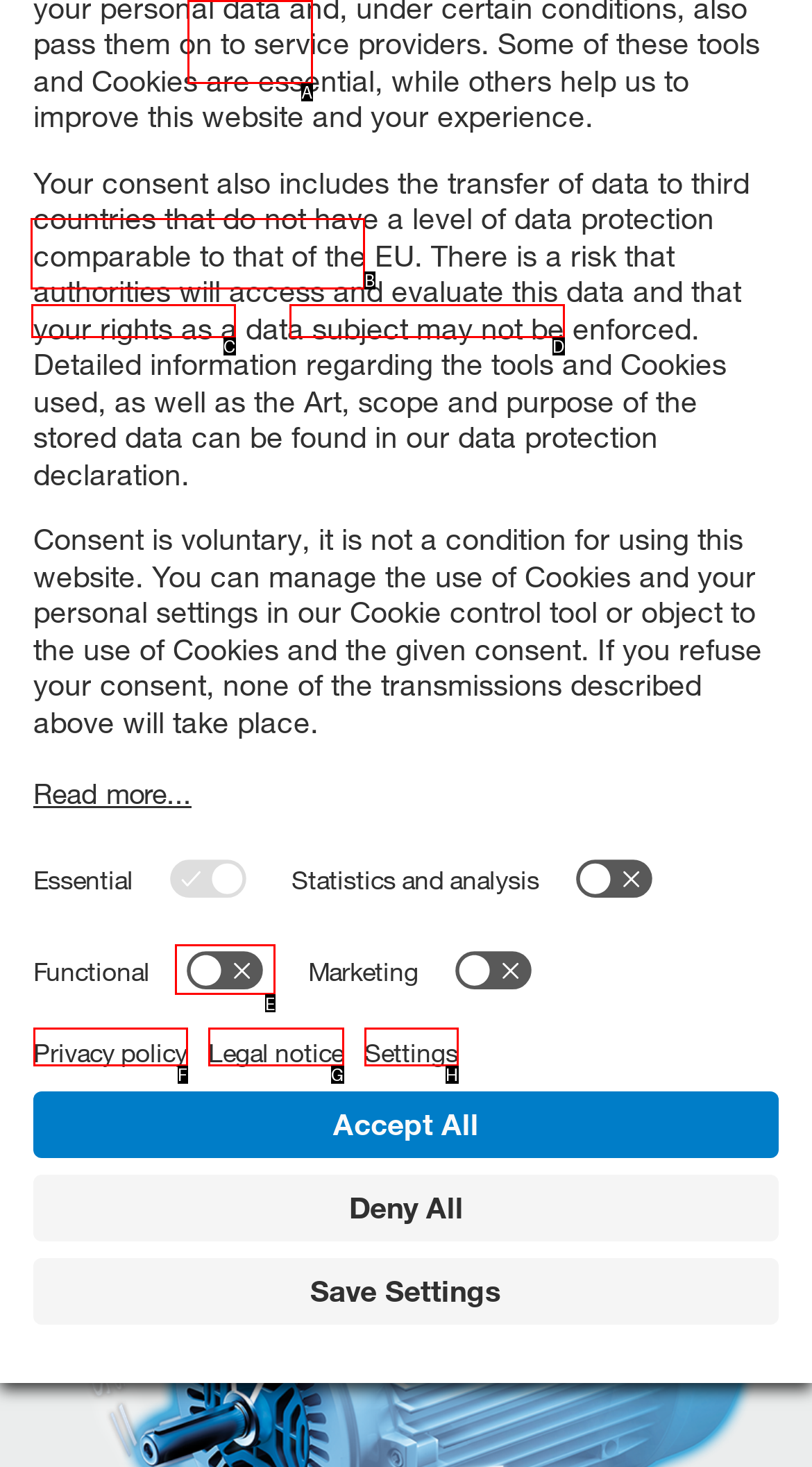Choose the letter of the option that needs to be clicked to perform the task: Open the link to Leopold Kostal GmbH & Co. KG. Answer with the letter.

B